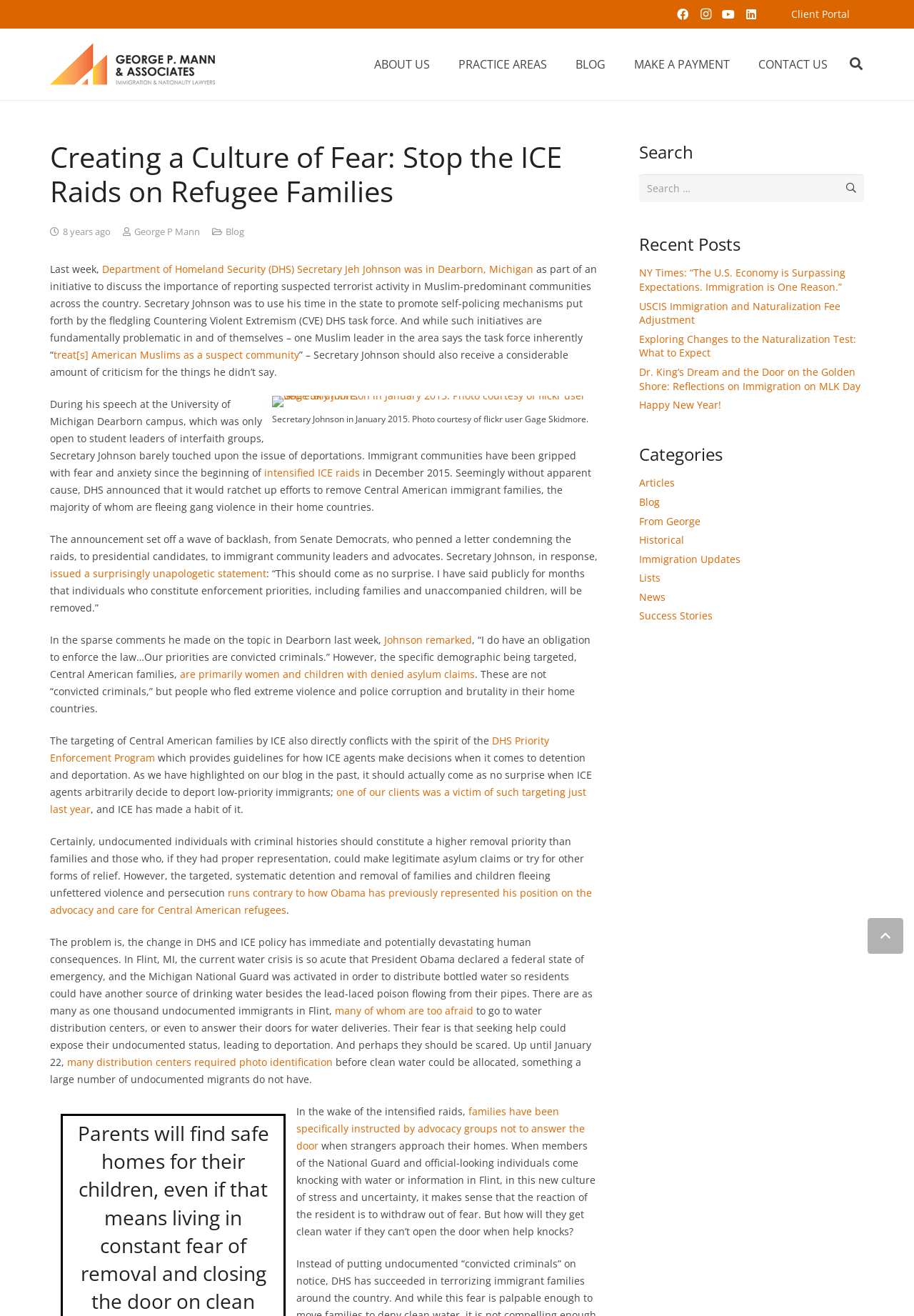How many recent posts are listed?
Offer a detailed and full explanation in response to the question.

I counted the number of recent posts listed at the bottom of the webpage, which are 5 links to different blog posts, so there are 5 recent posts listed.